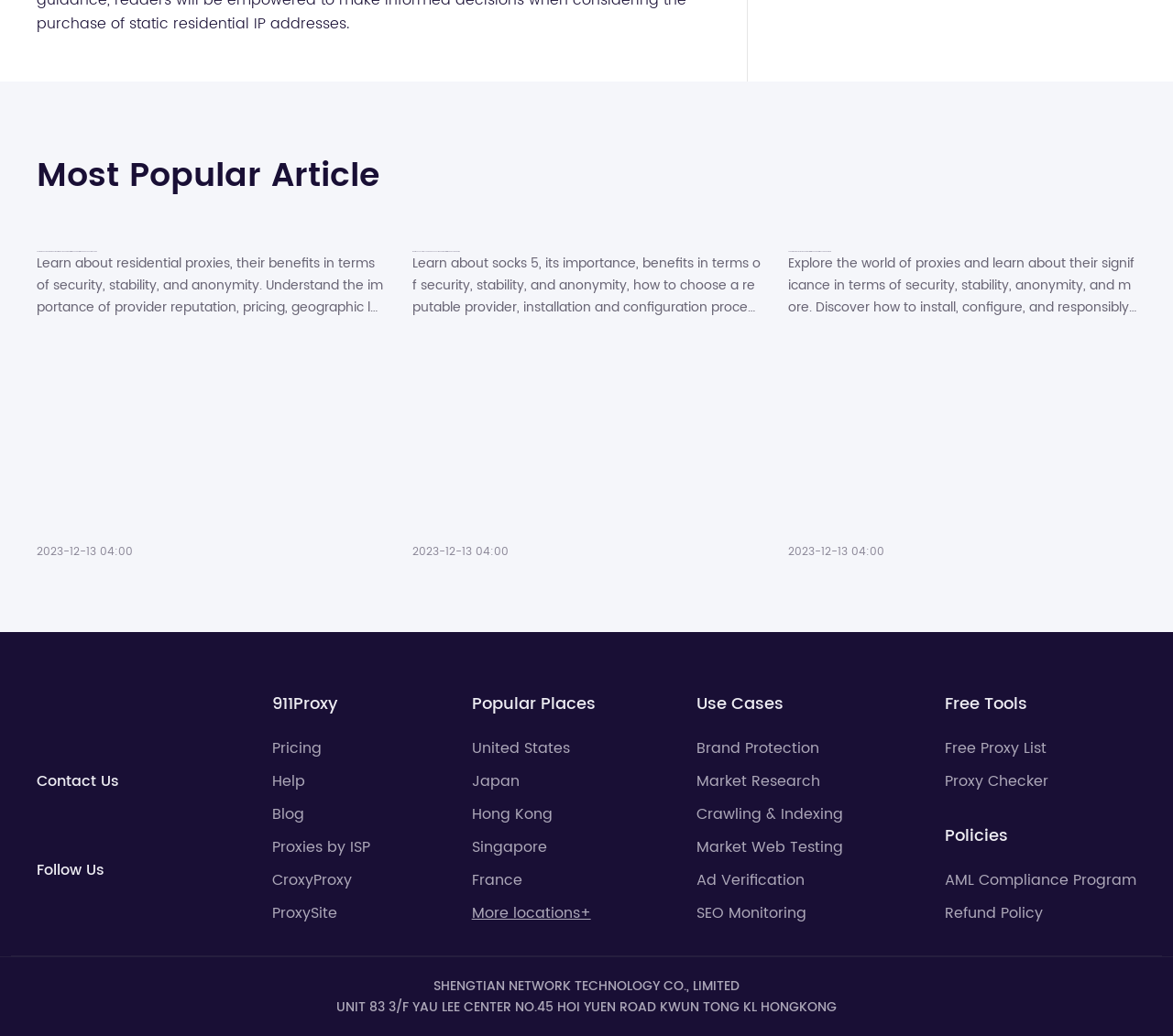Please identify the bounding box coordinates of the element's region that I should click in order to complete the following instruction: "Contact Us through email". The bounding box coordinates consist of four float numbers between 0 and 1, i.e., [left, top, right, bottom].

[0.031, 0.784, 0.048, 0.803]